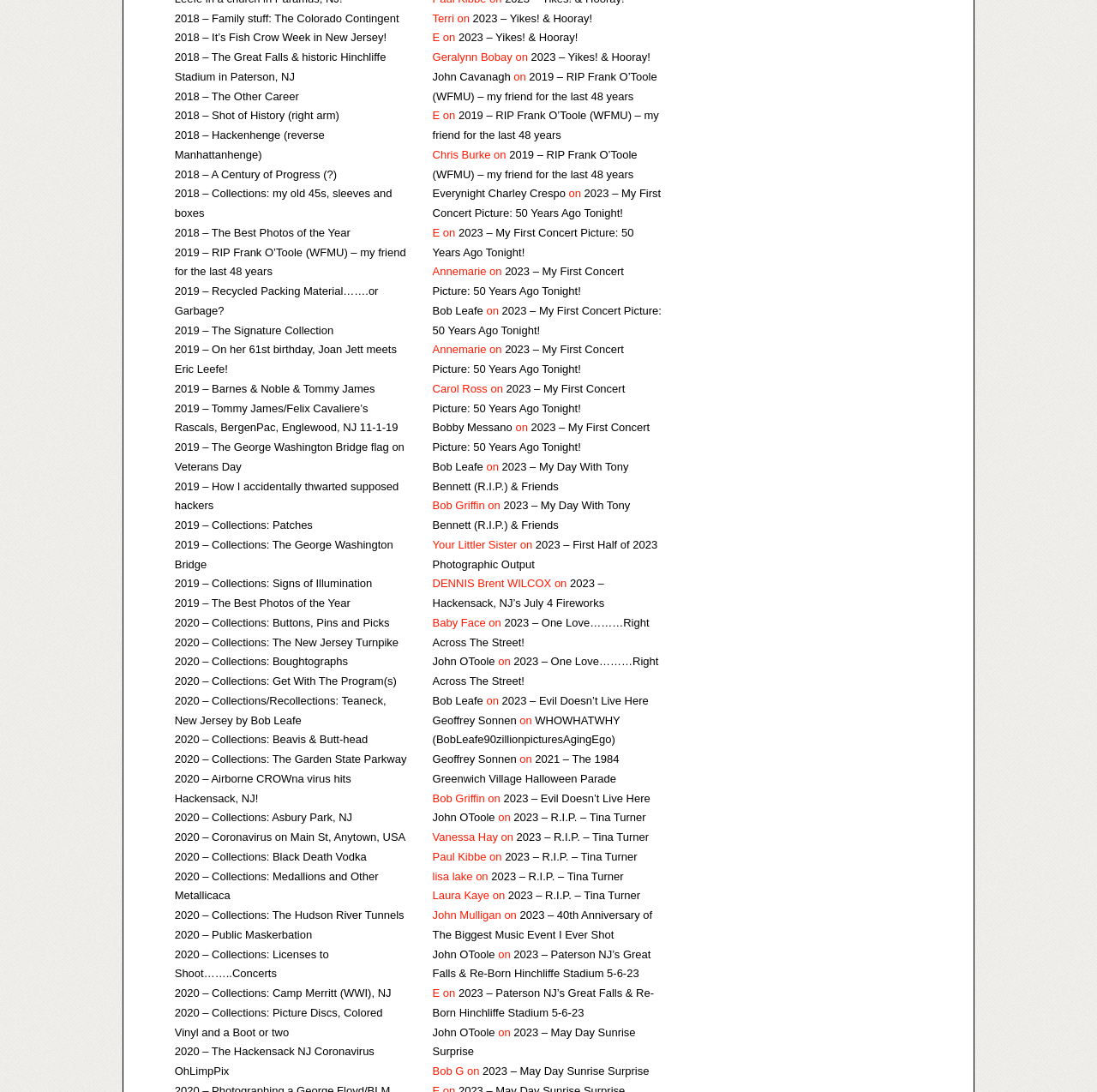Determine the bounding box coordinates of the target area to click to execute the following instruction: "check out 2023 – My First Concert Picture: 50 Years Ago Tonight!."

[0.394, 0.171, 0.603, 0.201]